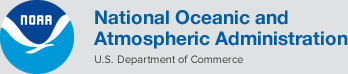Please provide a comprehensive answer to the question based on the screenshot: What is the color of the wave in the NOAA logo?

The logo features a stylized design of a white wave, symbolizing the agency's focus on oceanic and atmospheric research and monitoring, which implies that the color of the wave in the NOAA logo is white.